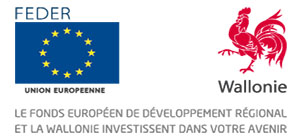What is the translation of the French statement?
Examine the webpage screenshot and provide an in-depth answer to the question.

The French statement 'LE FONDS EUROPÉEN DE DÉVELOPPEMENT RÉGIONAL ET LA WALLONIE INVESTISSENT DANS VOTRE AVENIR' can be translated to English as 'The European Regional Development Fund and Wallonia invest in your future', which highlights the collaboration between the EU and regional authorities to foster development and improvement in the area.